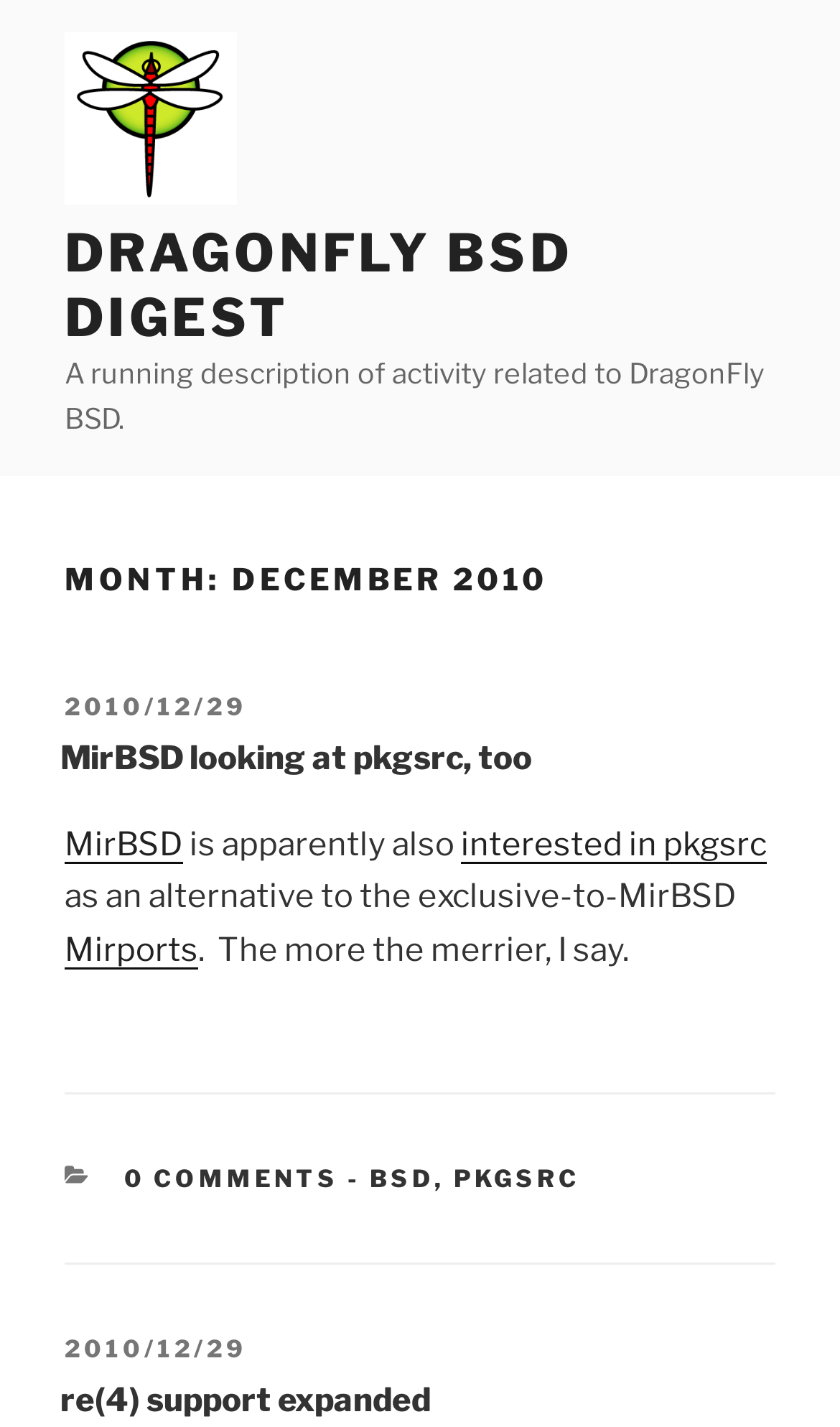Using the element description: "DragonFly BSD Digest", determine the bounding box coordinates for the specified UI element. The coordinates should be four float numbers between 0 and 1, [left, top, right, bottom].

[0.077, 0.155, 0.682, 0.244]